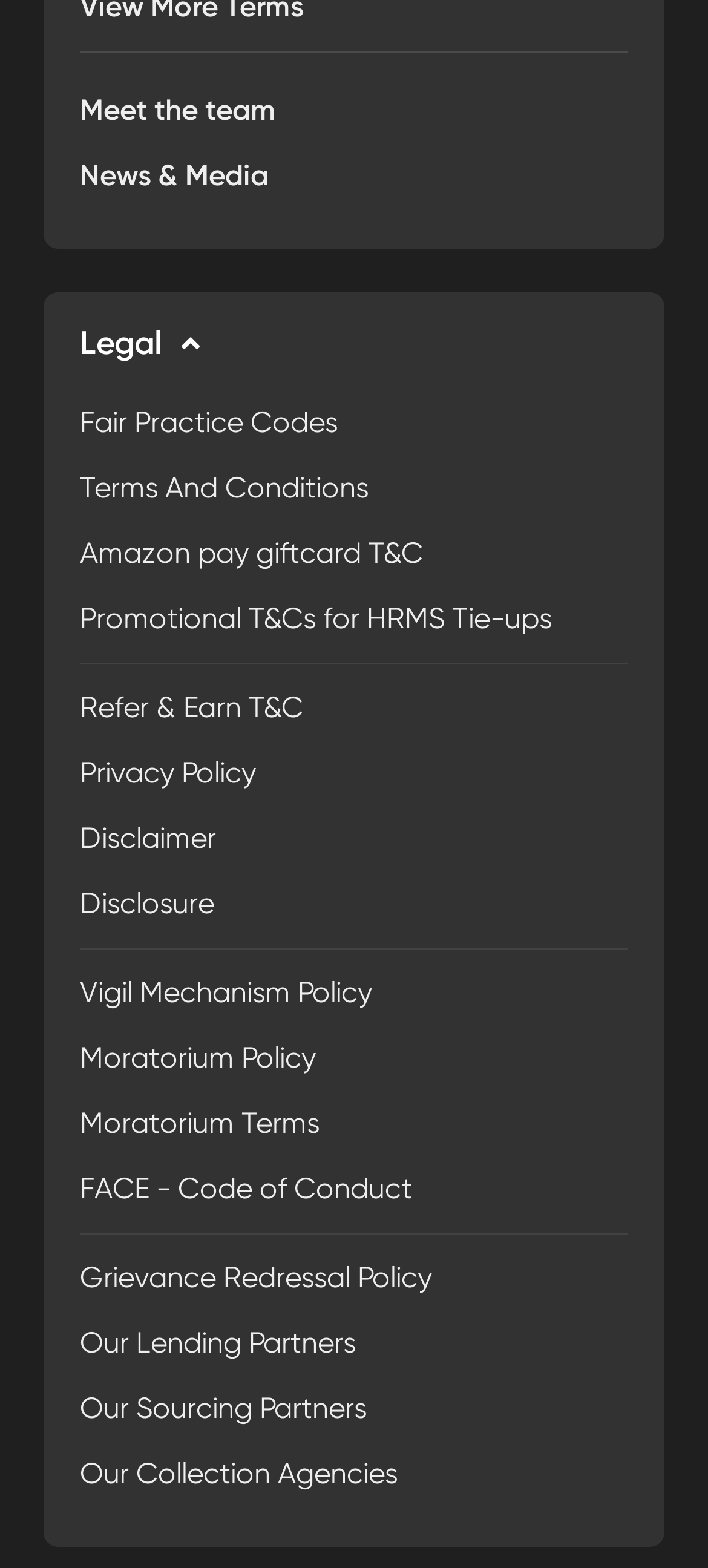Respond with a single word or short phrase to the following question: 
Is there an image on the webpage?

Yes